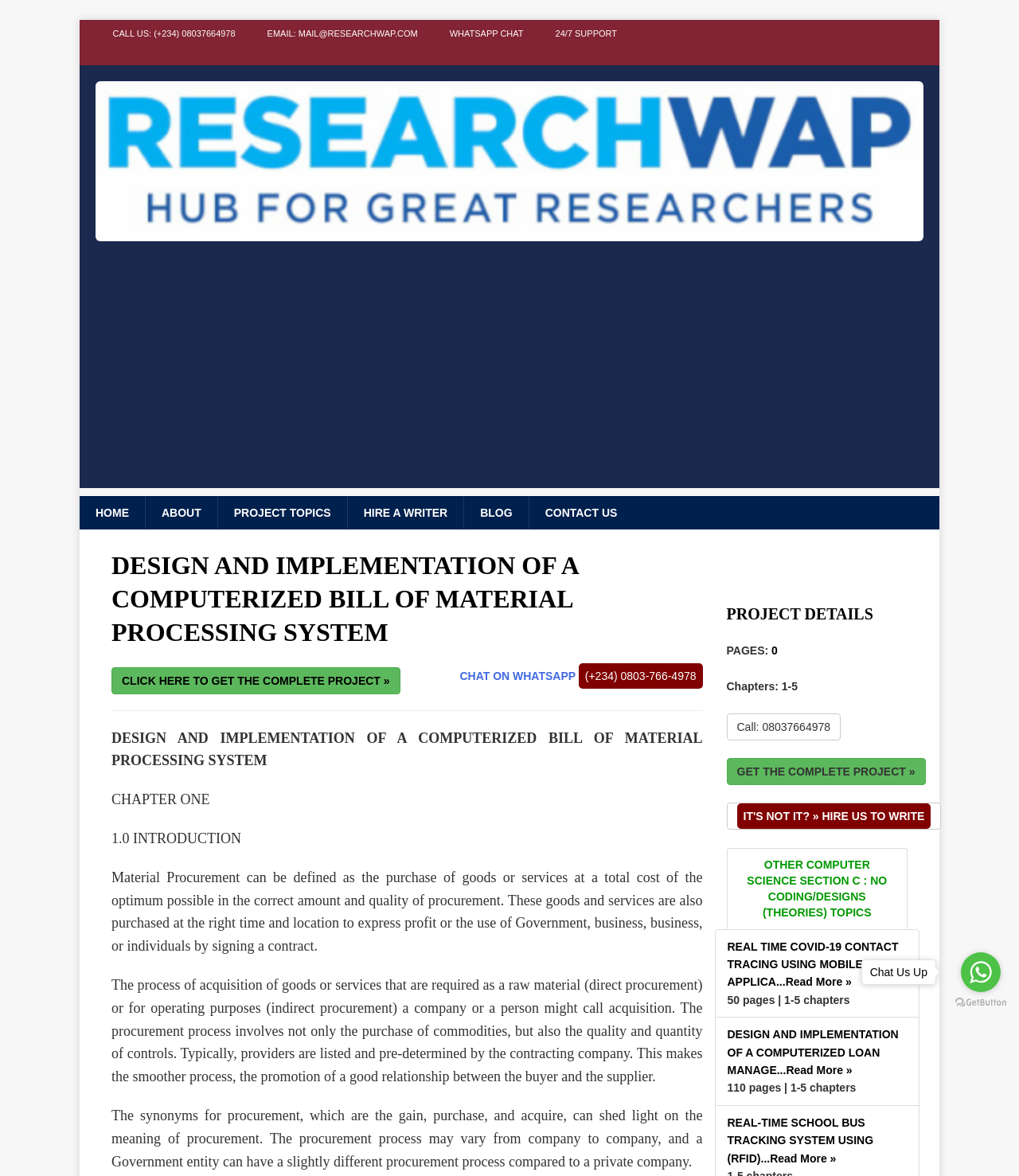Please identify the bounding box coordinates for the region that you need to click to follow this instruction: "Click on the project topic".

[0.094, 0.069, 0.906, 0.205]